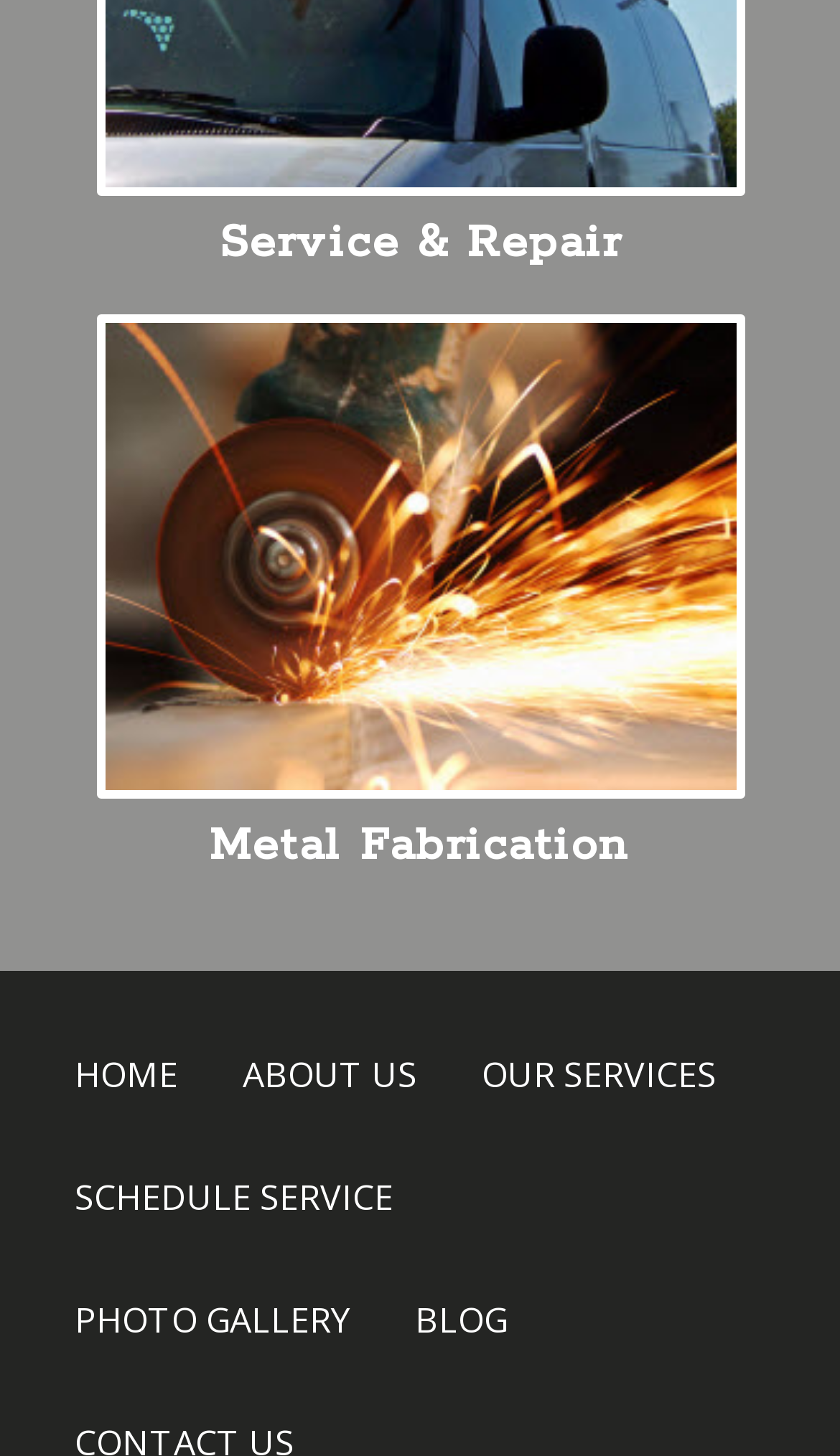Identify the bounding box for the UI element described as: "OUR SERVICES". Ensure the coordinates are four float numbers between 0 and 1, formatted as [left, top, right, bottom].

[0.573, 0.721, 0.853, 0.754]